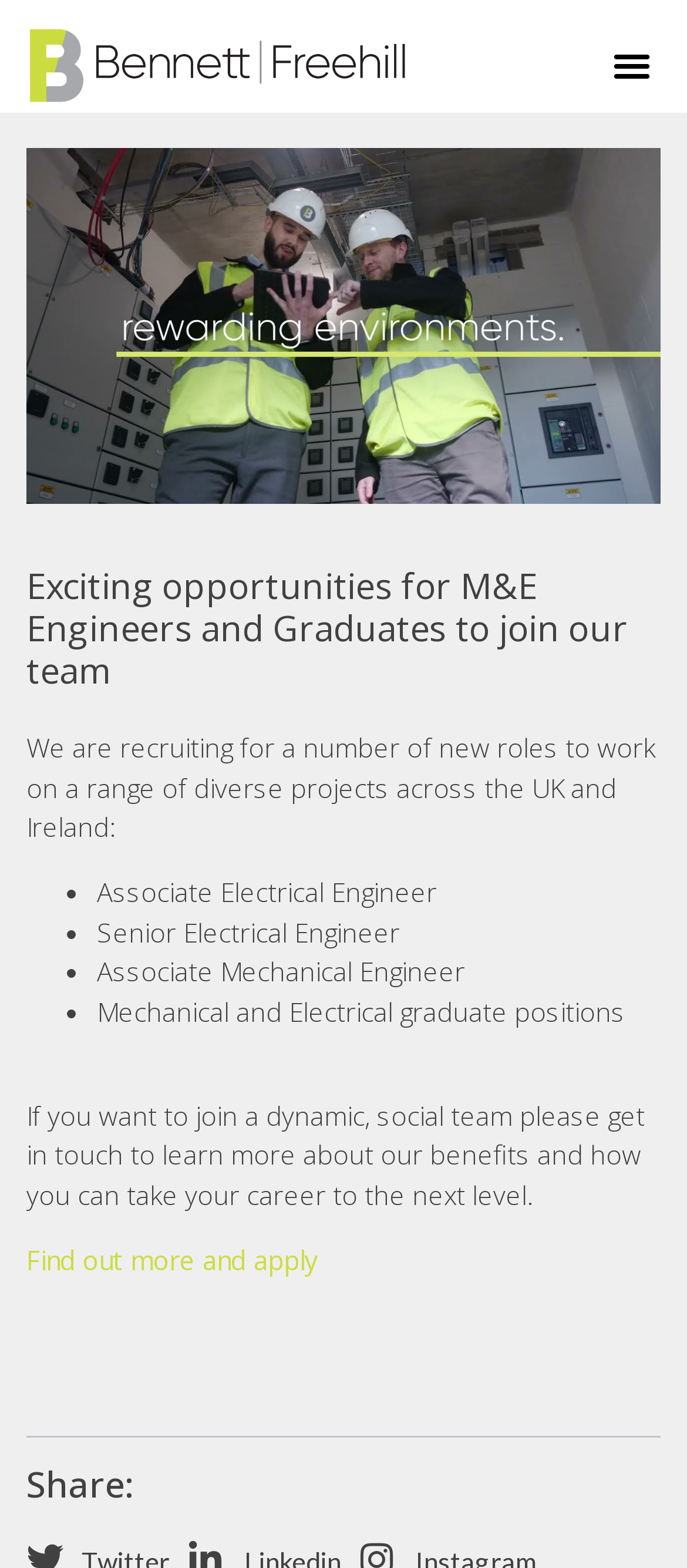Using the elements shown in the image, answer the question comprehensively: What types of engineers are being recruited?

Based on the webpage content, it is clear that the company is recruiting for various engineering roles. The specific types of engineers mentioned are Associate Electrical Engineer, Senior Electrical Engineer, Associate Mechanical Engineer, and Mechanical and Electrical graduate positions.